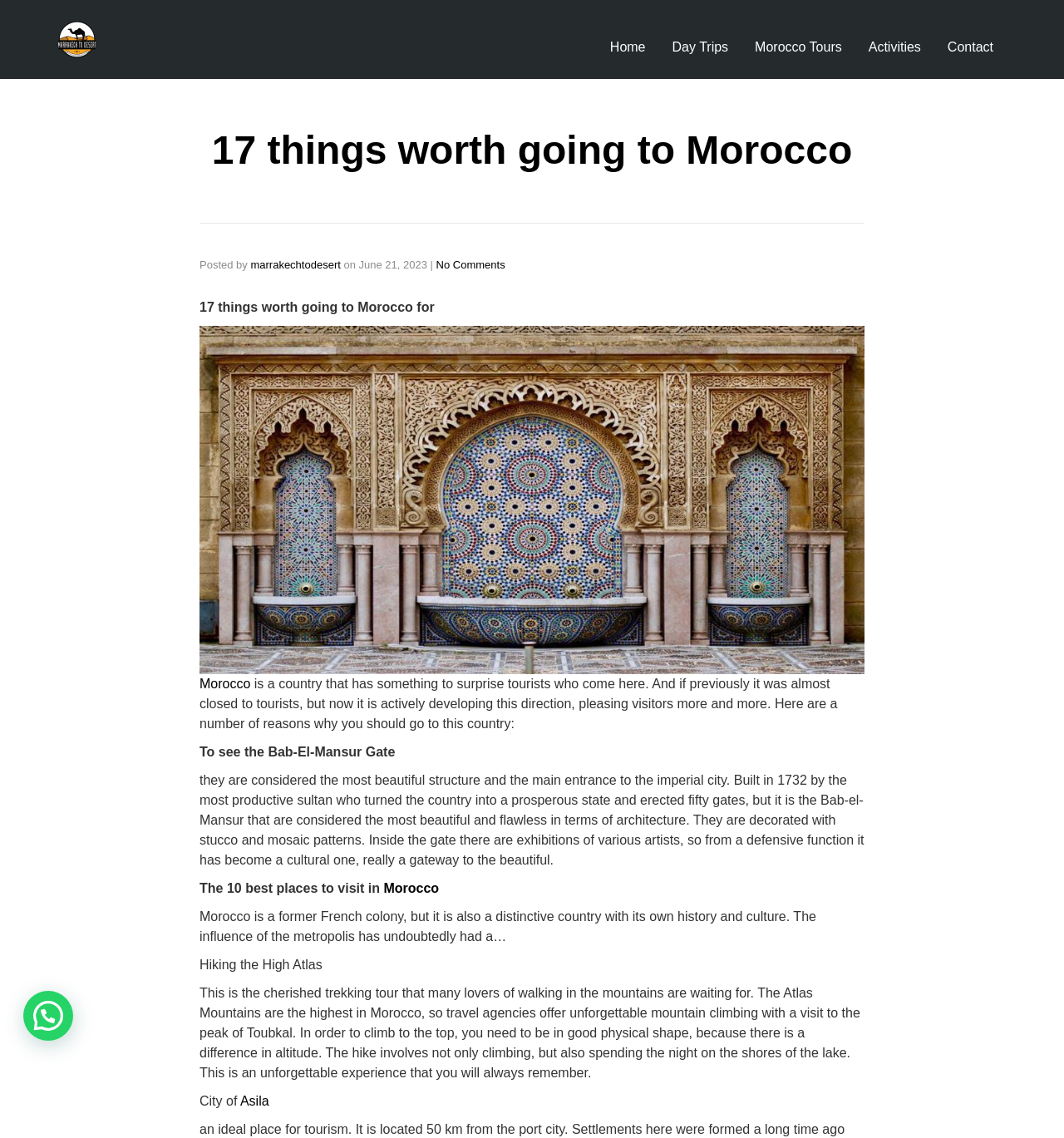Use the information in the screenshot to answer the question comprehensively: What is required to climb to the top of Toubkal?

The article mentions that to climb to the top of Toubkal, one needs to be in good physical shape due to the difference in altitude, and the hike involves not only climbing but also spending the night on the shores of a lake.